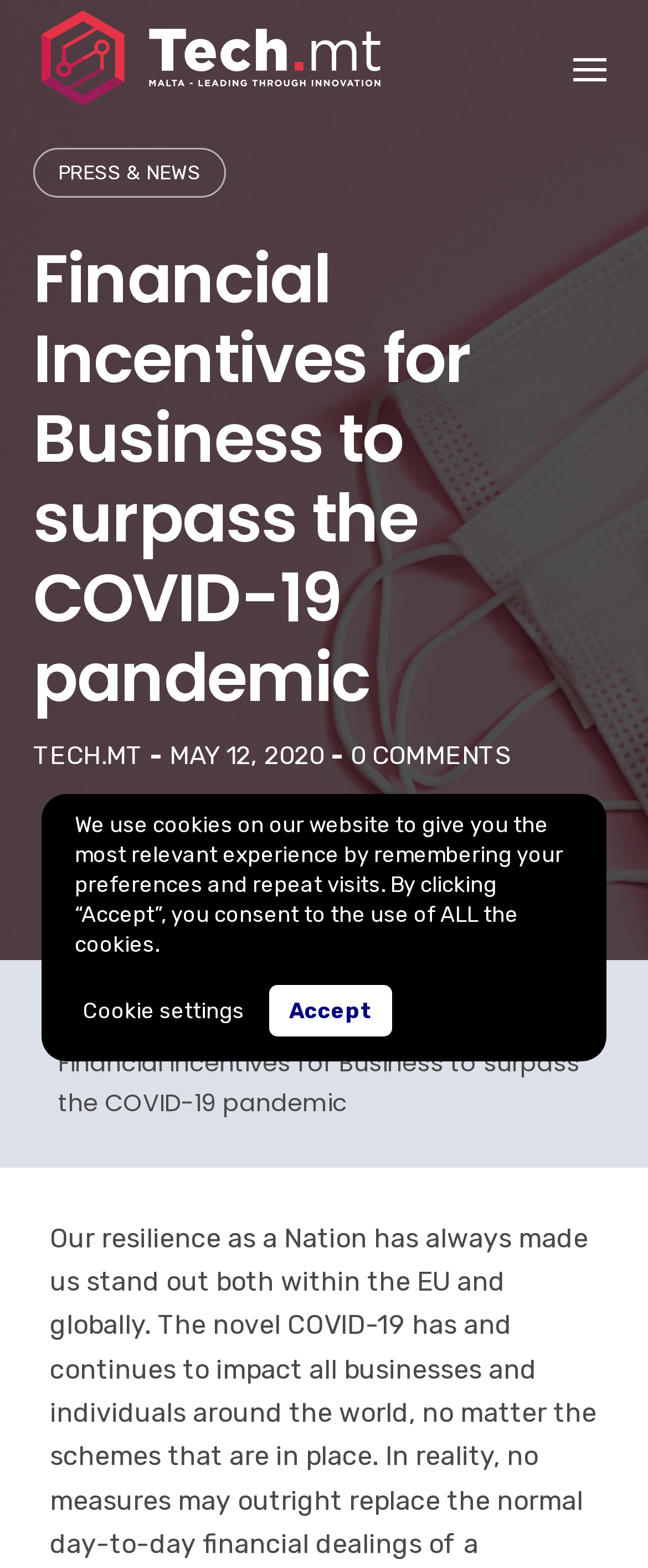What is the name of the website?
Provide a one-word or short-phrase answer based on the image.

Tech.mt